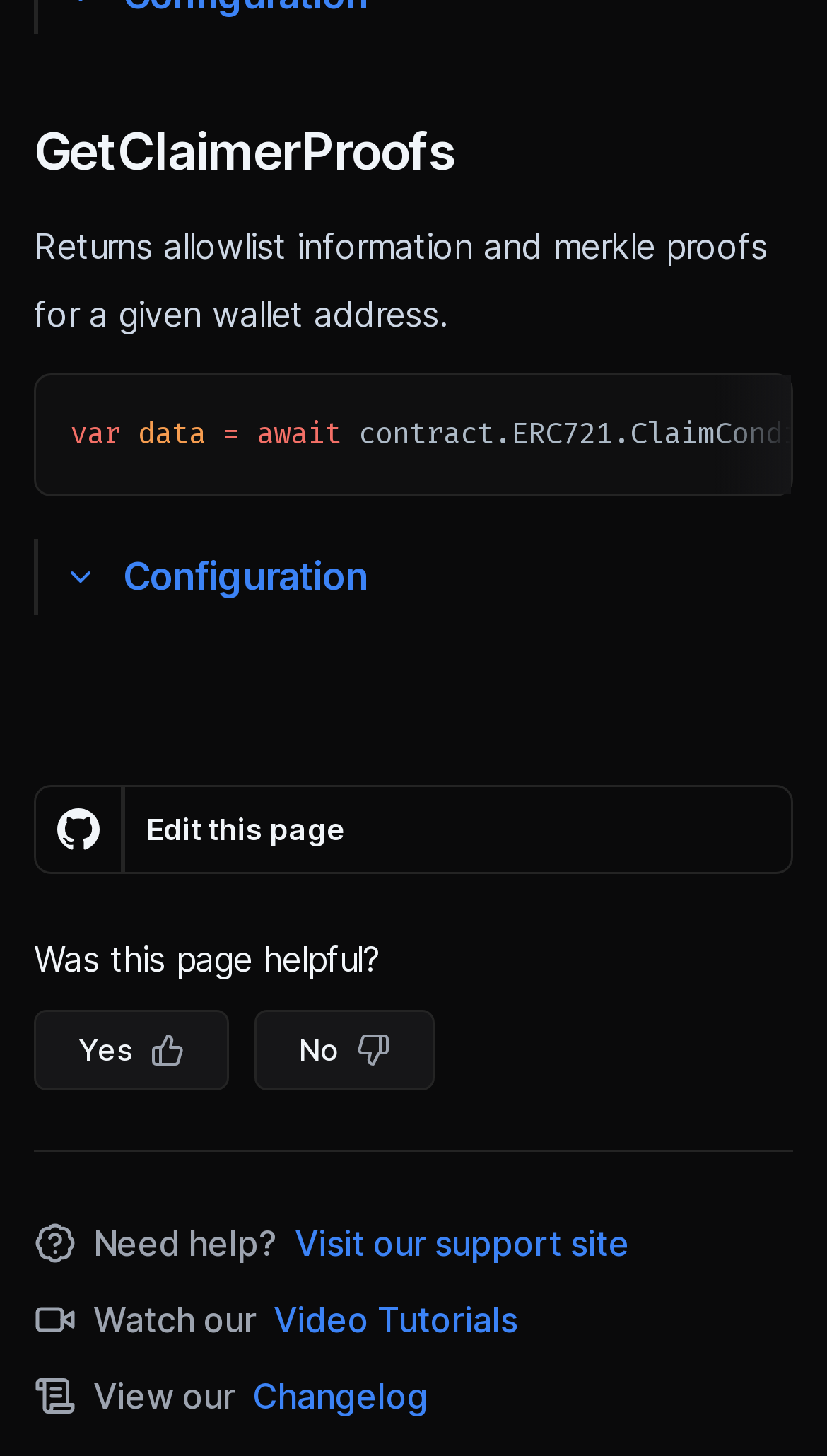Please answer the following question using a single word or phrase: 
What is the purpose of the Configuration button?

Unknown